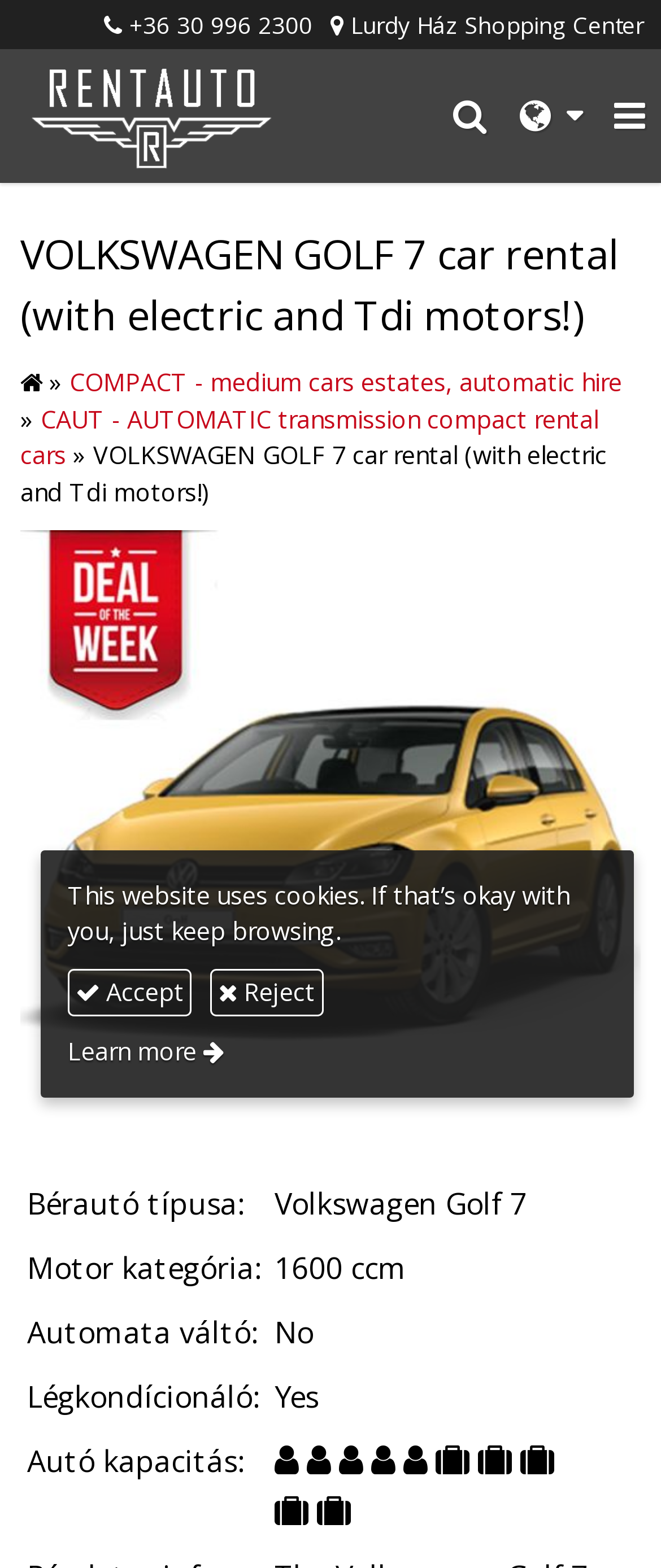Answer the question in a single word or phrase:
What is the location of the rental car company?

Lurdy Ház Shopping Center